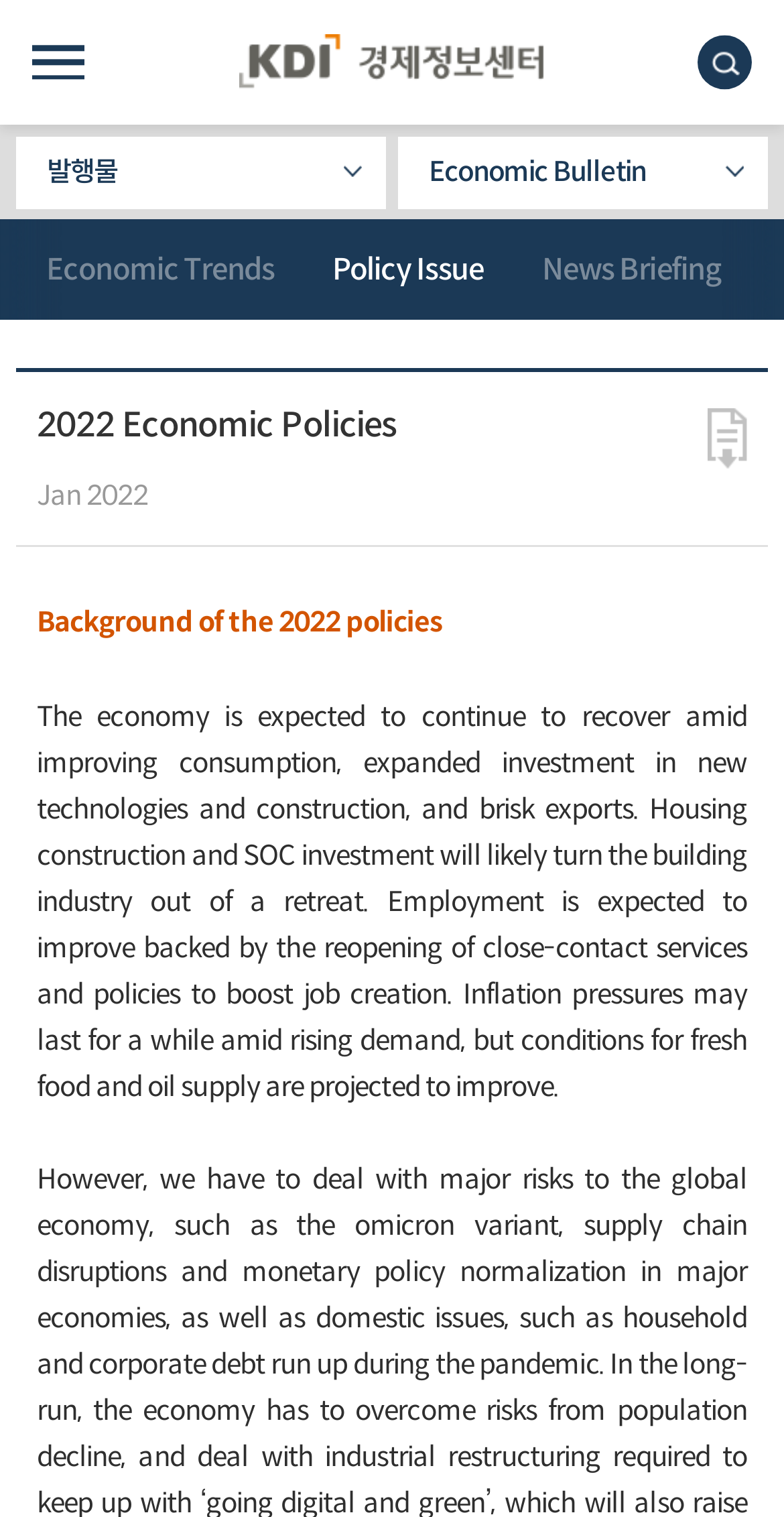Could you highlight the region that needs to be clicked to execute the instruction: "Click the Policy Issue link"?

[0.387, 0.145, 0.654, 0.211]